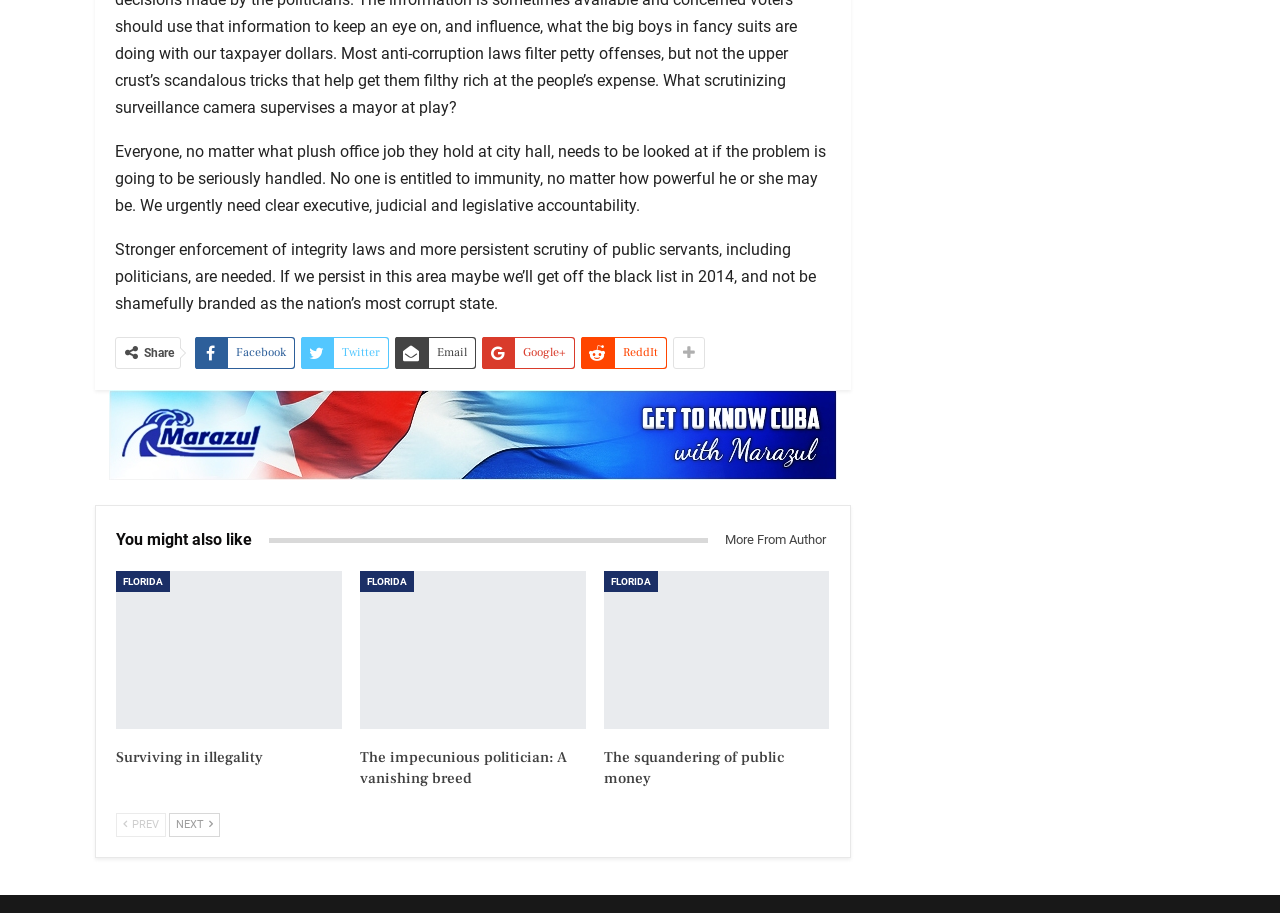Using the element description: "More from author", determine the bounding box coordinates for the specified UI element. The coordinates should be four float numbers between 0 and 1, [left, top, right, bottom].

[0.553, 0.576, 0.648, 0.607]